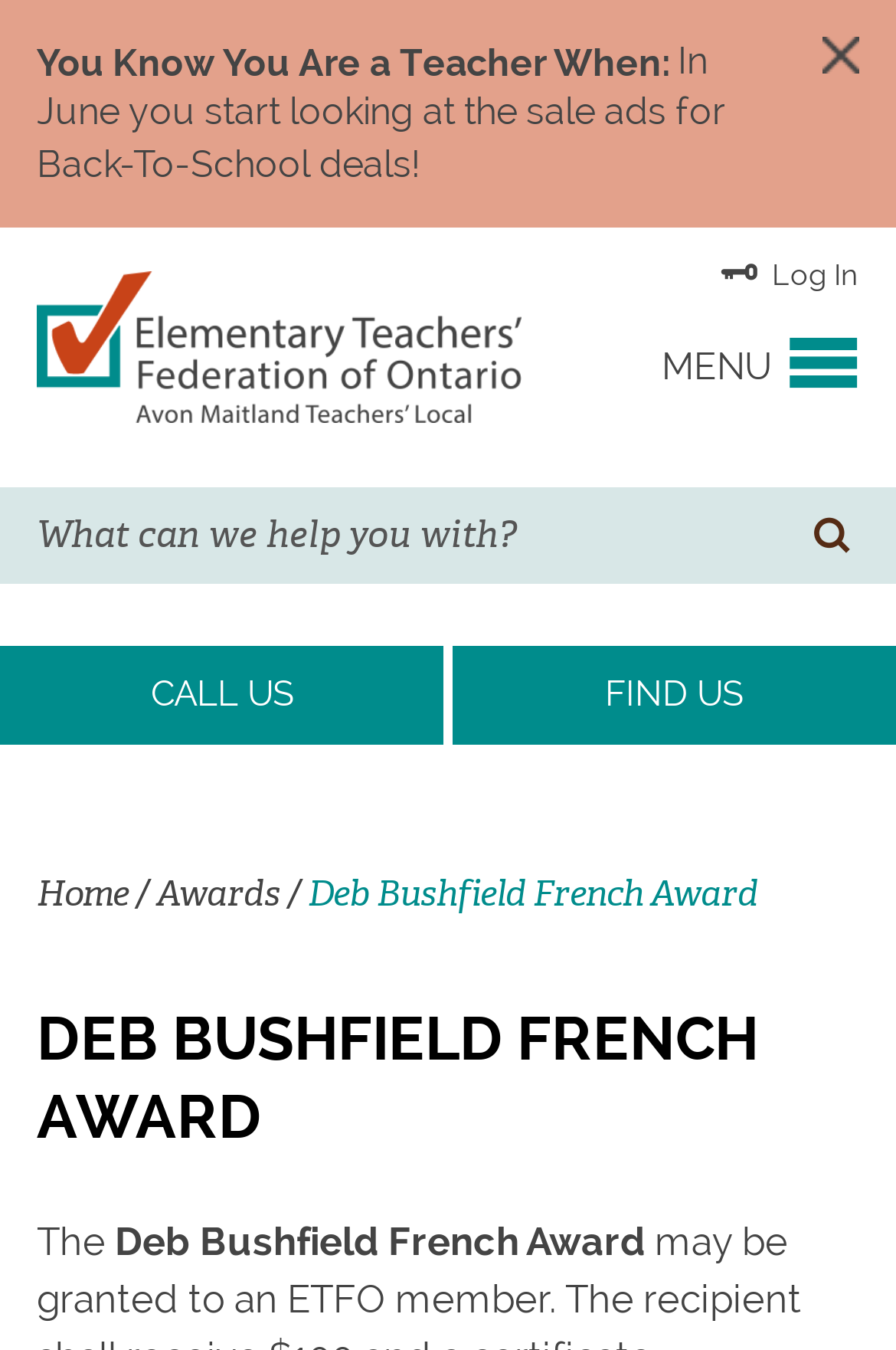Utilize the details in the image to give a detailed response to the question: Is there a logo on the webpage?

The presence of a logo can be determined by the existence of an image element with the alt text 'Logo Alt Text', which is located in the top-left section of the webpage.